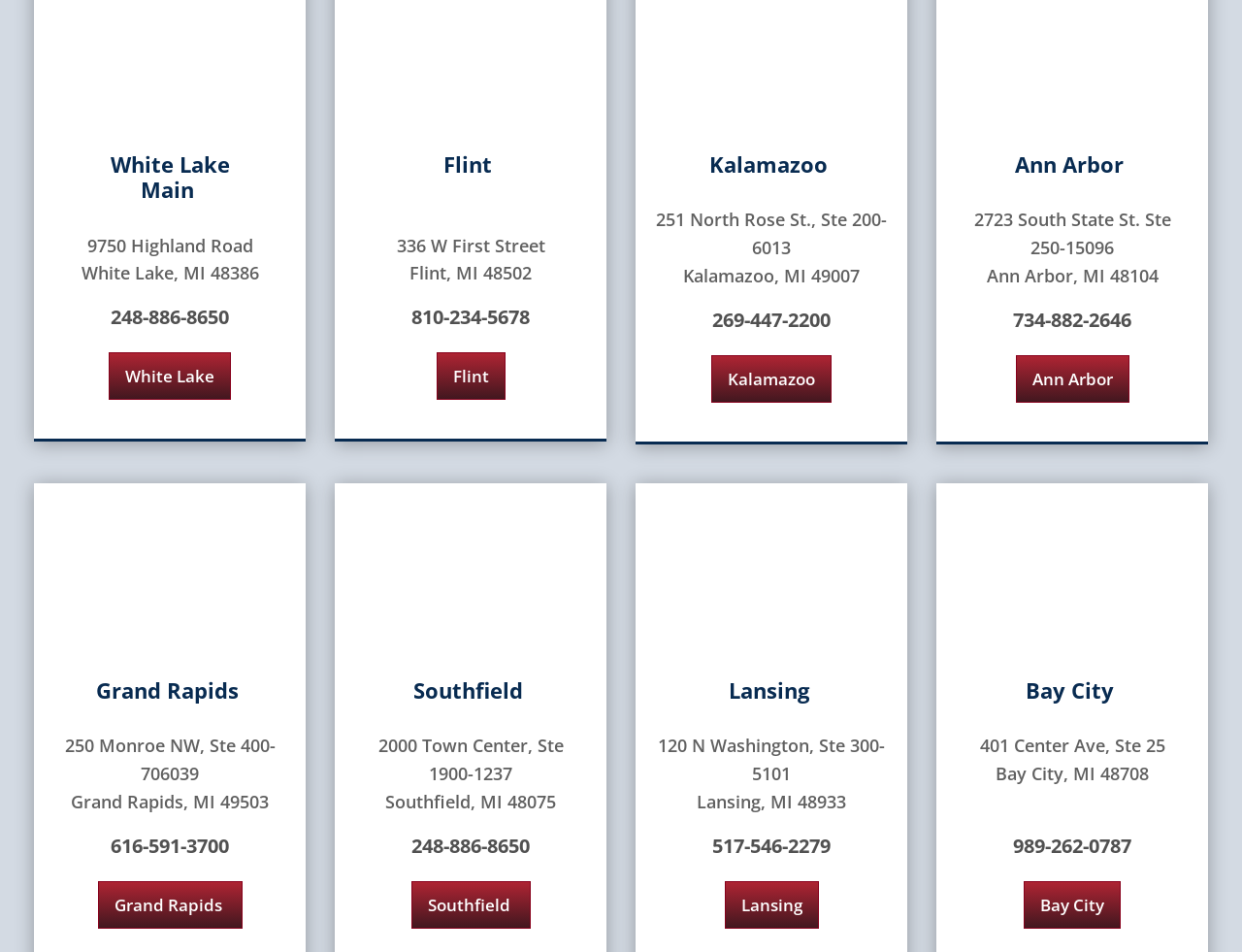Answer this question in one word or a short phrase: What is the street address of the Lansing location?

120 N Washington